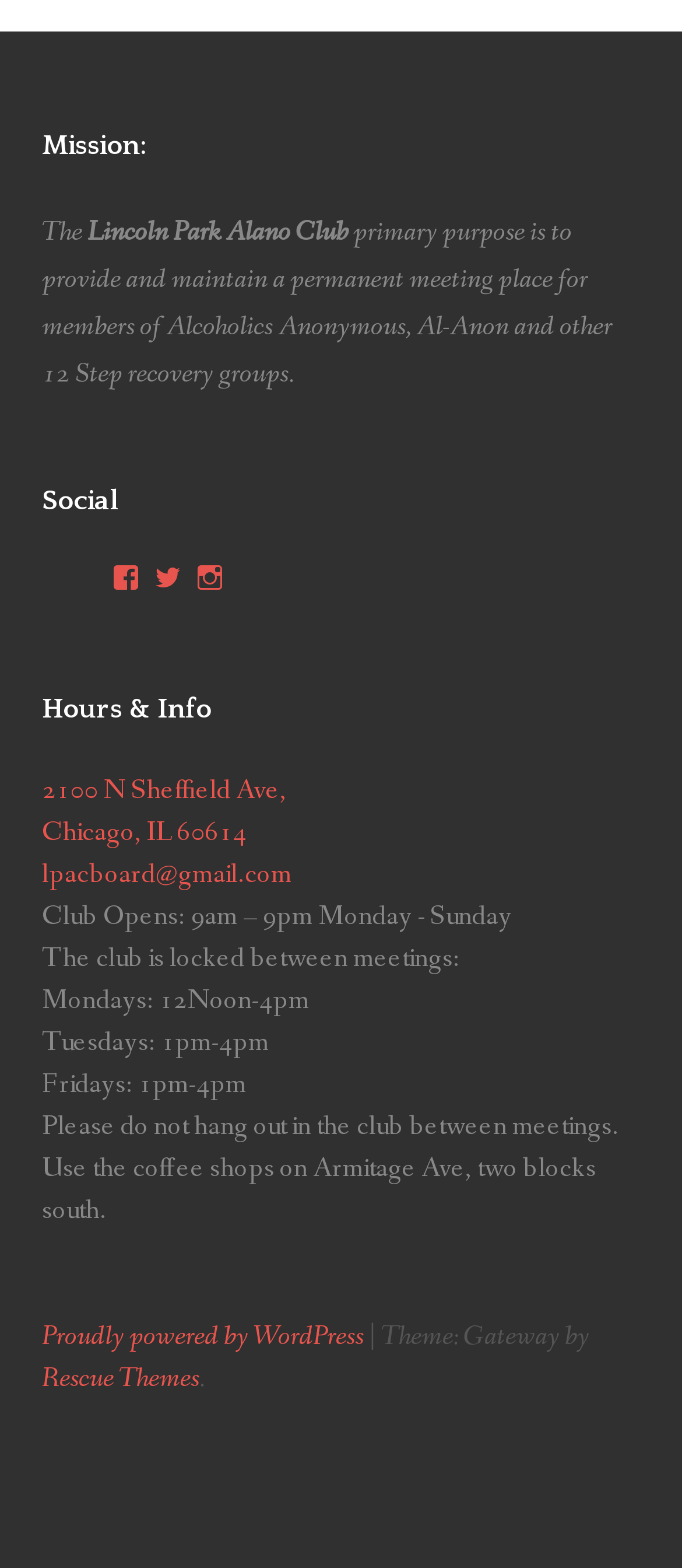Find the bounding box coordinates of the clickable region needed to perform the following instruction: "Check the club’s hours". The coordinates should be provided as four float numbers between 0 and 1, i.e., [left, top, right, bottom].

[0.062, 0.573, 0.751, 0.596]